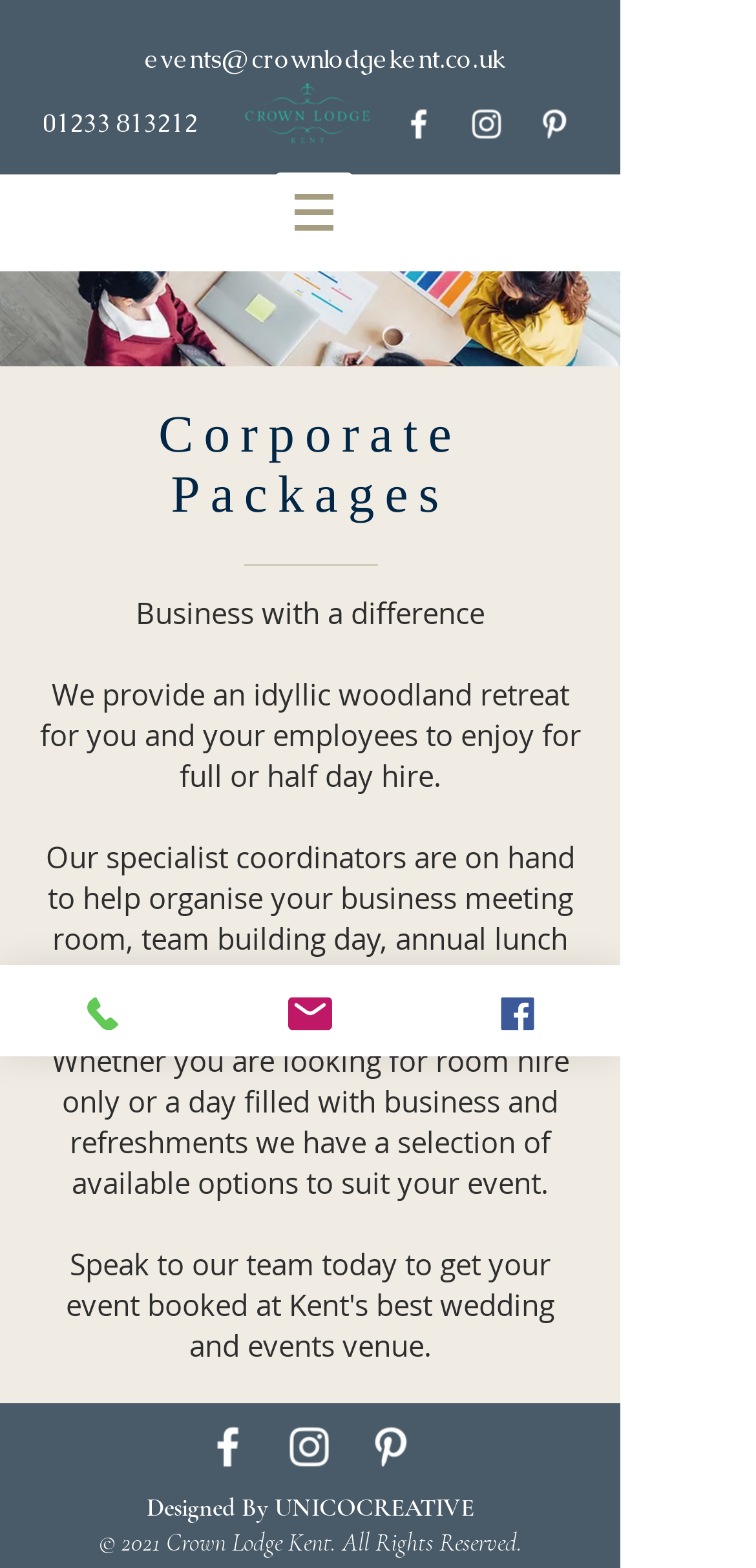What is the name of the lodge?
Carefully examine the image and provide a detailed answer to the question.

The name of the lodge can be inferred from the logo at the top of the page, which is an image with the text 'logoturq.png'. Additionally, the copyright information at the bottom of the page mentions 'Crown Lodge Kent. All Rights Reserved.'